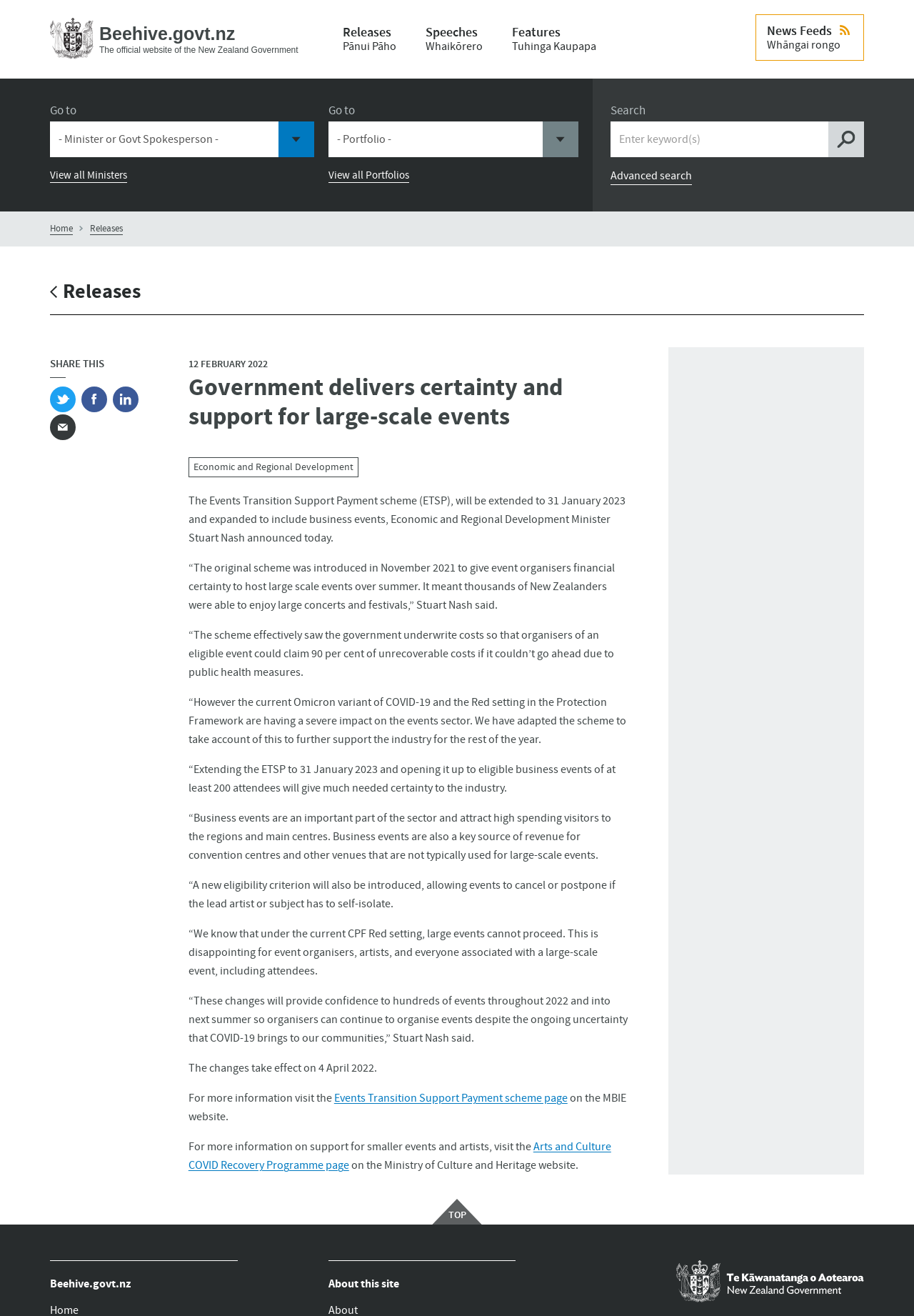What is the name of the programme that provides support for smaller events and artists?
Please answer the question with a detailed response using the information from the screenshot.

I found the answer by reading the article content, specifically the sentence 'For more information on support for smaller events and artists, visit the Arts and Culture COVID Recovery Programme page on the Ministry of Culture and Heritage website.' which indicates the name of the programme.